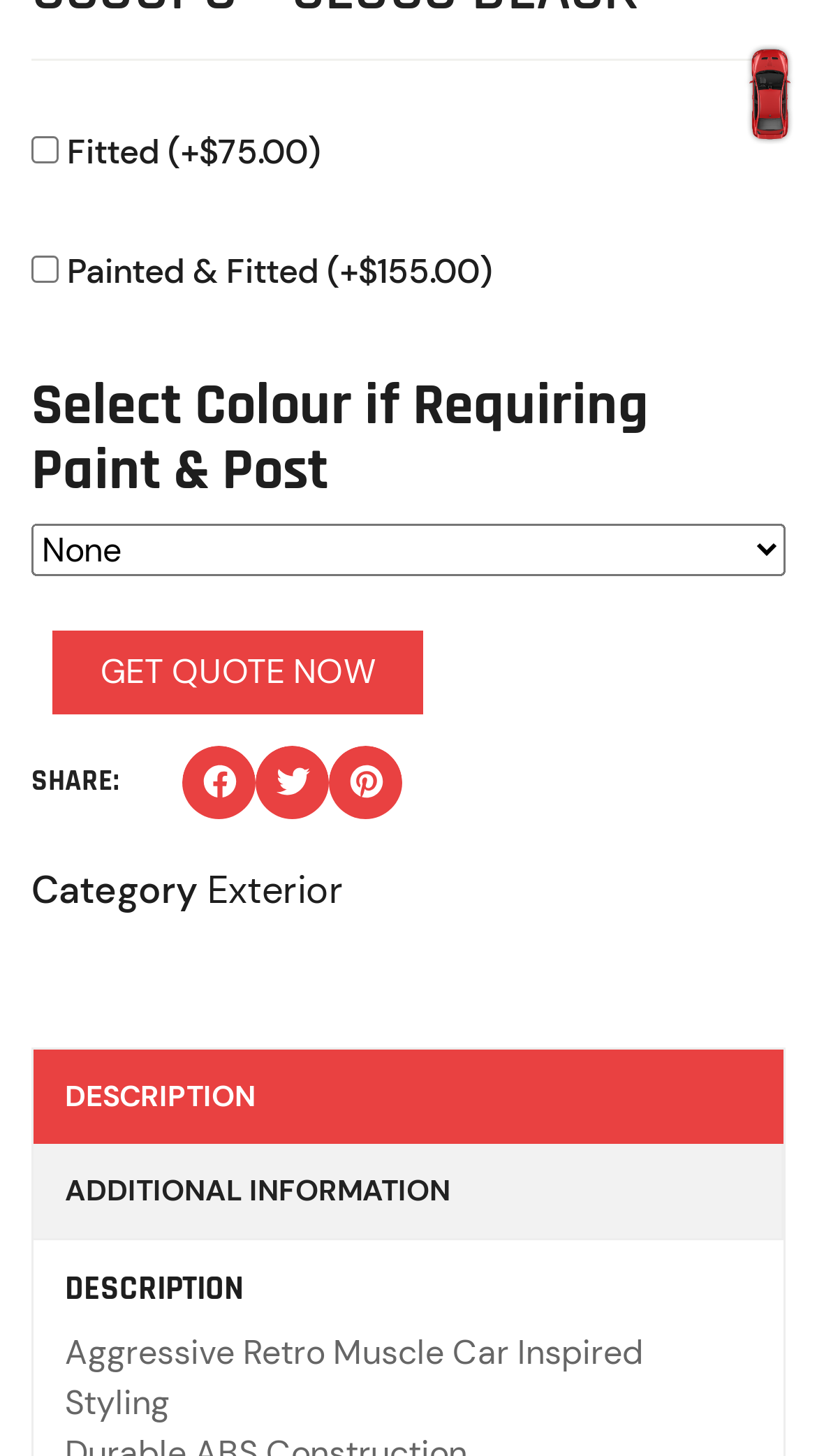Determine the bounding box coordinates of the UI element described below. Use the format (top-left x, top-left y, bottom-right x, bottom-right y) with floating point numbers between 0 and 1: parent_node: Fitted (+$75.00) name="addon-6964-elenora-scoops-0[]" value="fitted"

[0.038, 0.093, 0.072, 0.112]